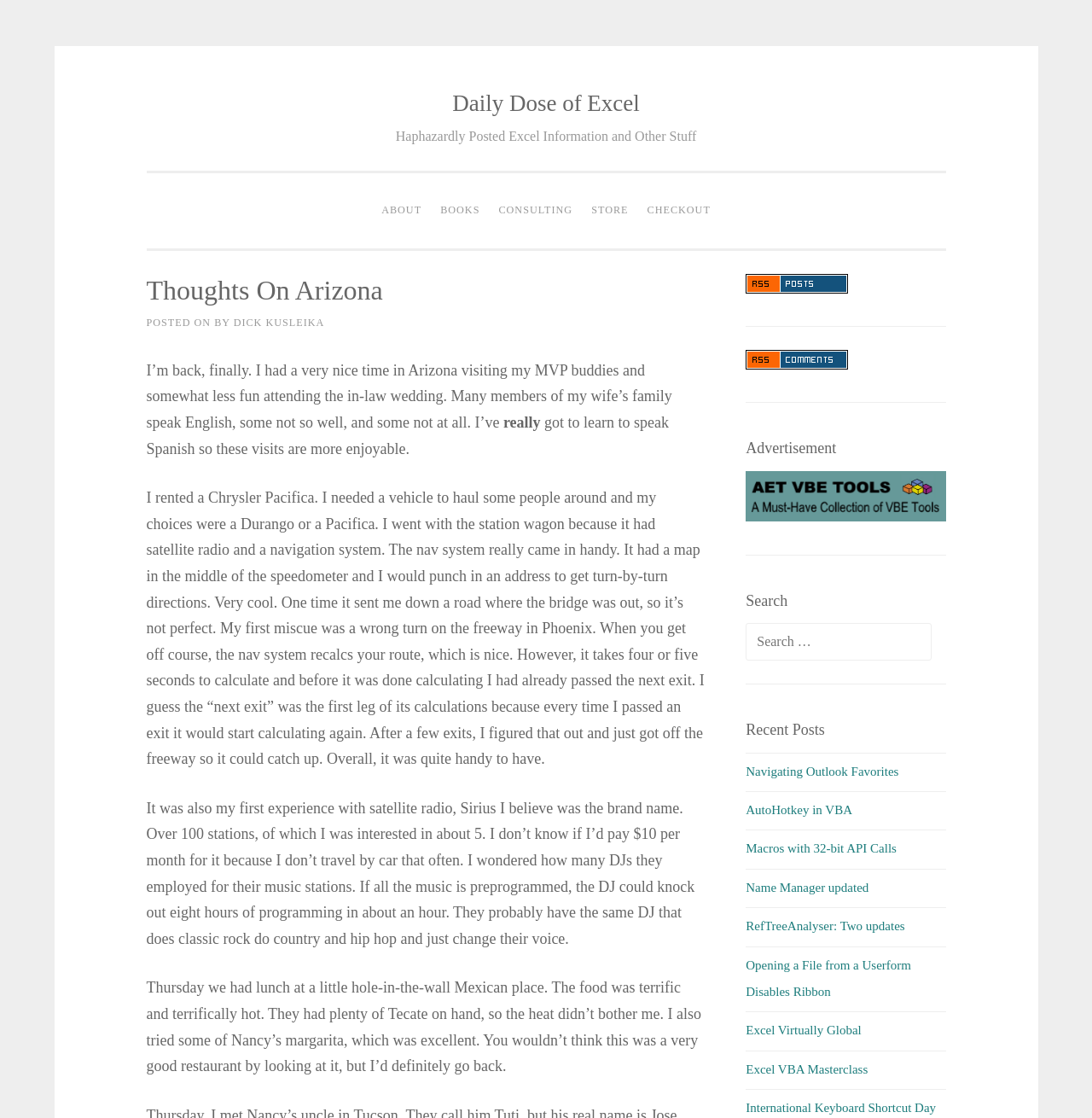Could you provide the bounding box coordinates for the portion of the screen to click to complete this instruction: "Visit the 'Daily Dose of Excel' homepage"?

[0.414, 0.081, 0.586, 0.104]